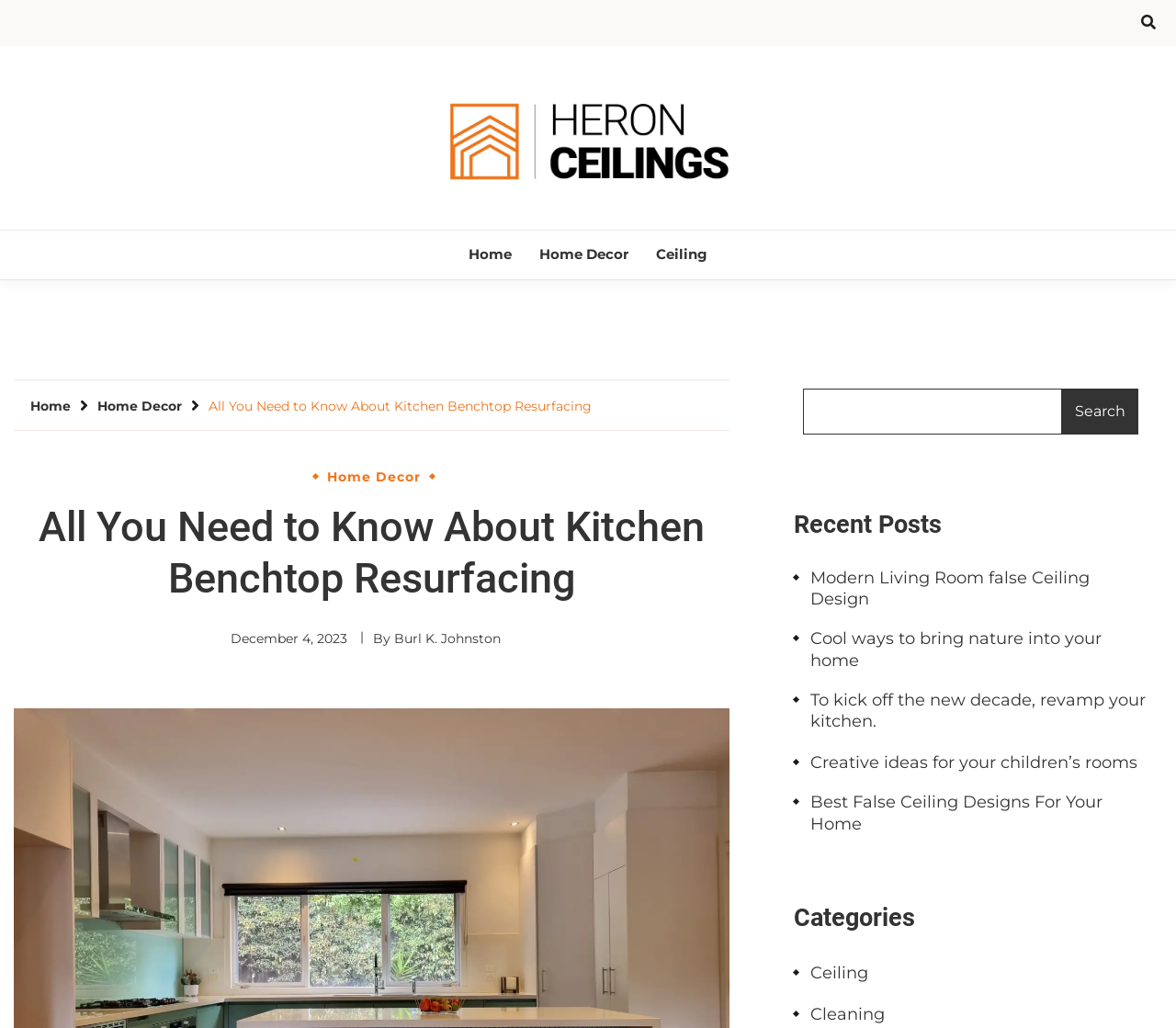What is the name of the website?
Please respond to the question with a detailed and well-explained answer.

The name of the website can be found in the top-left corner of the webpage, where it is written as 'Heron Ceilings' in the logo.